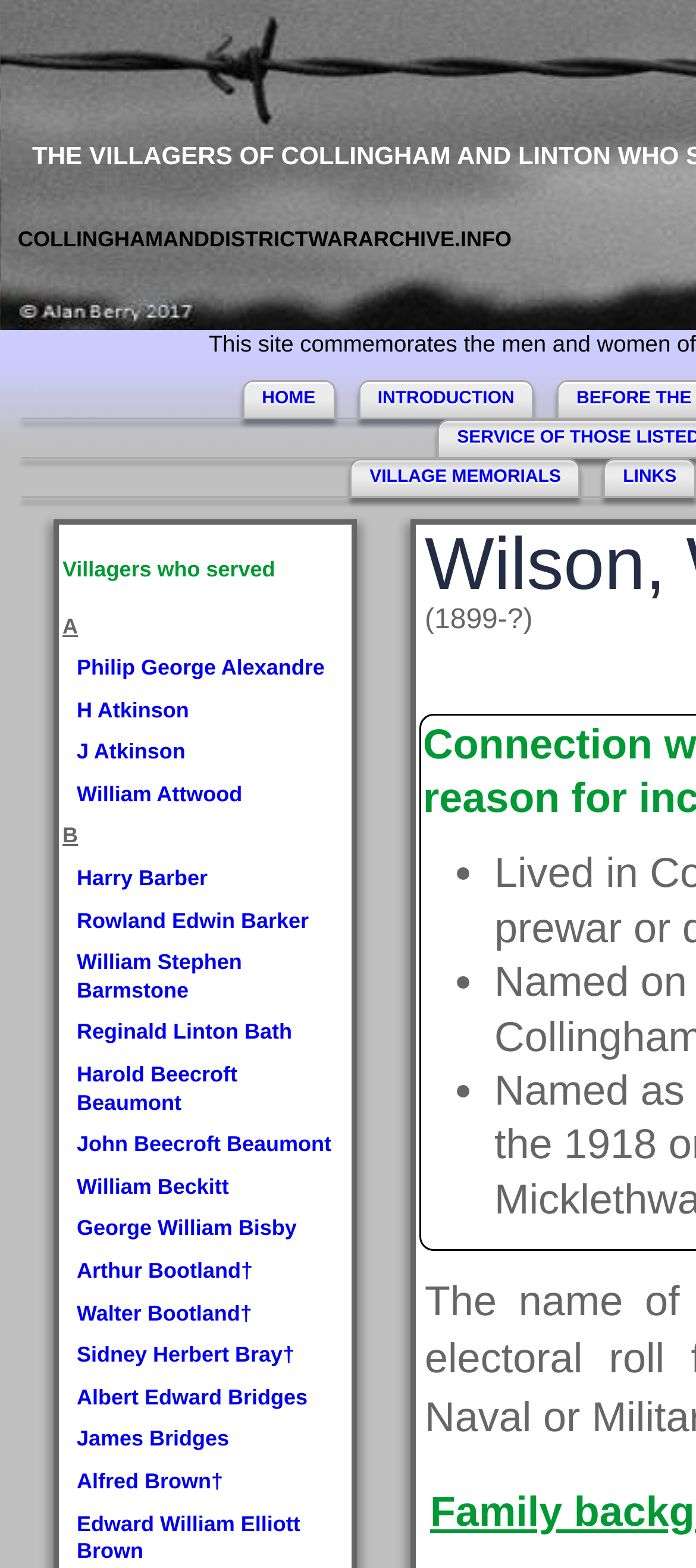Please reply to the following question with a single word or a short phrase:
What is the alphabetical order of the categories on this webpage?

A, B